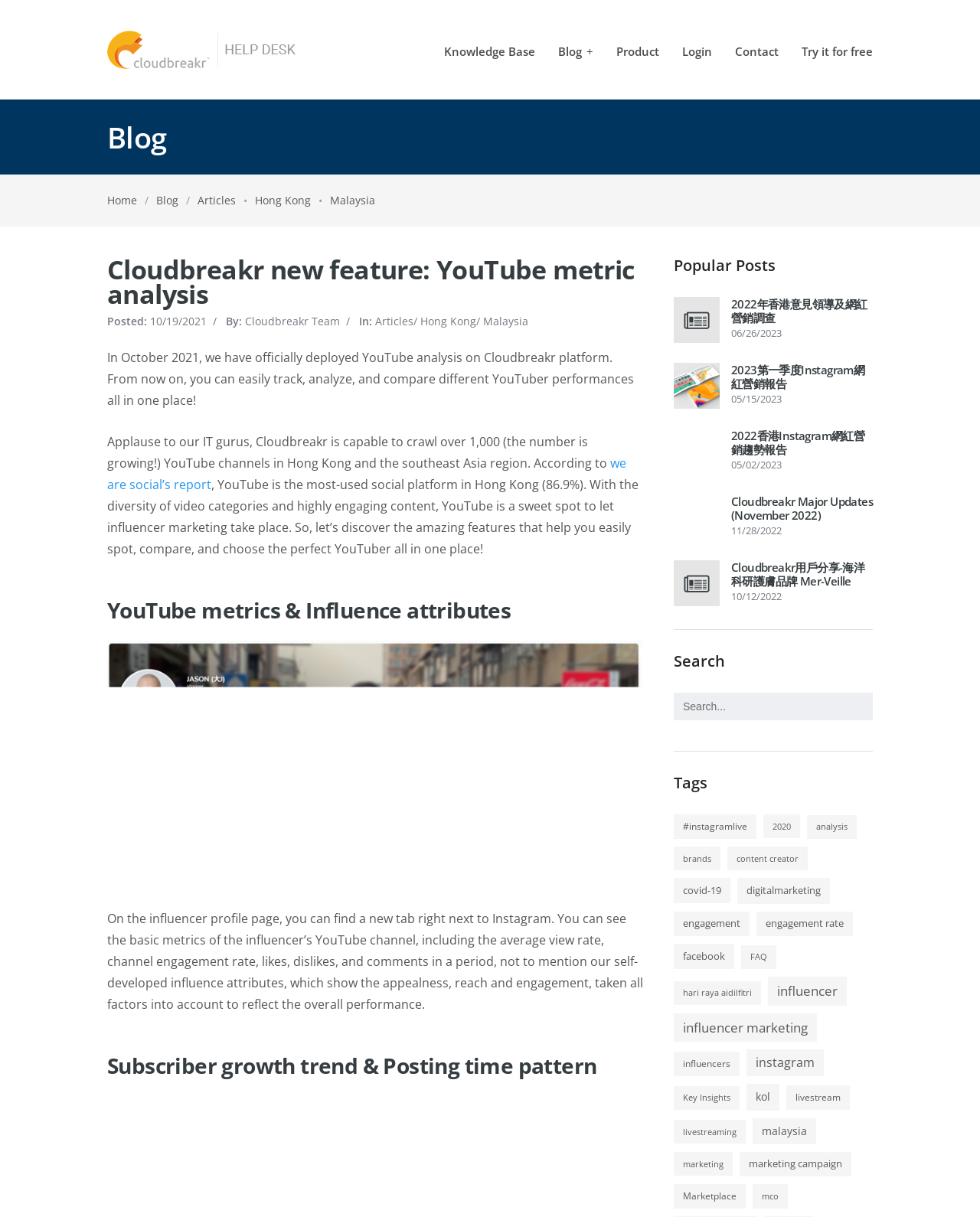Provide a one-word or brief phrase answer to the question:
What is the feature that helps users easily spot, compare, and choose the perfect YouTuber?

influencer profile page